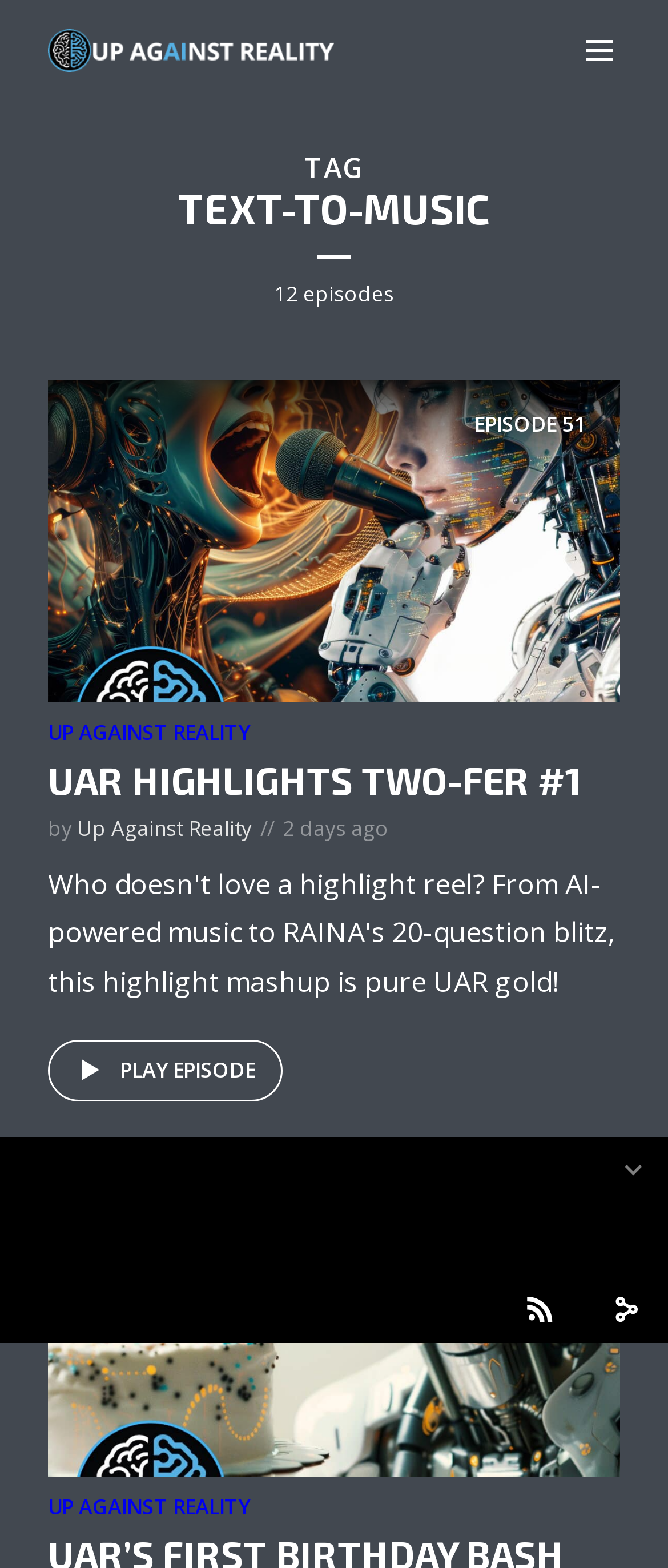Predict the bounding box of the UI element that fits this description: "Menu".

[0.867, 0.005, 0.928, 0.06]